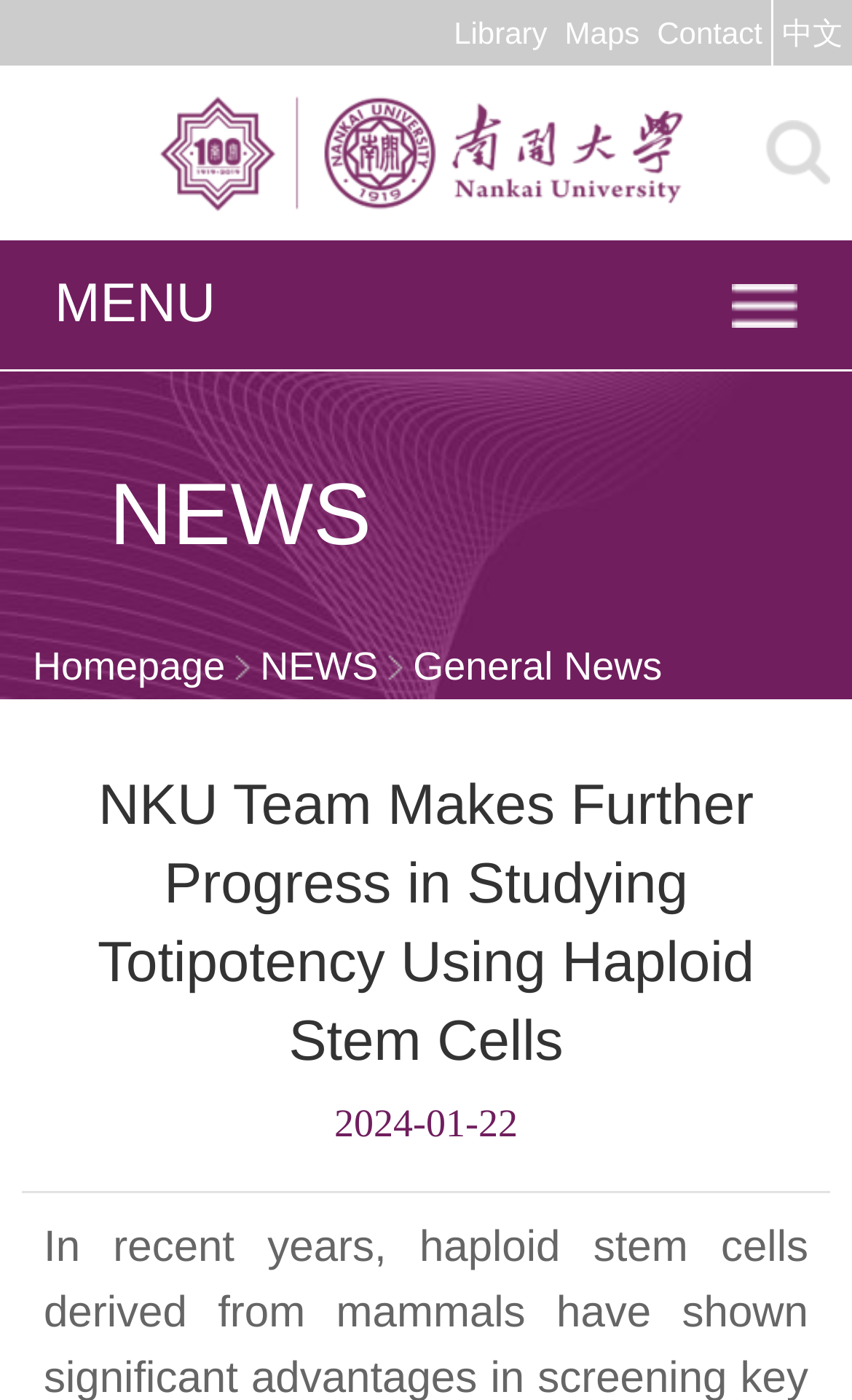Please determine the bounding box coordinates of the element's region to click for the following instruction: "view news".

[0.305, 0.46, 0.444, 0.492]